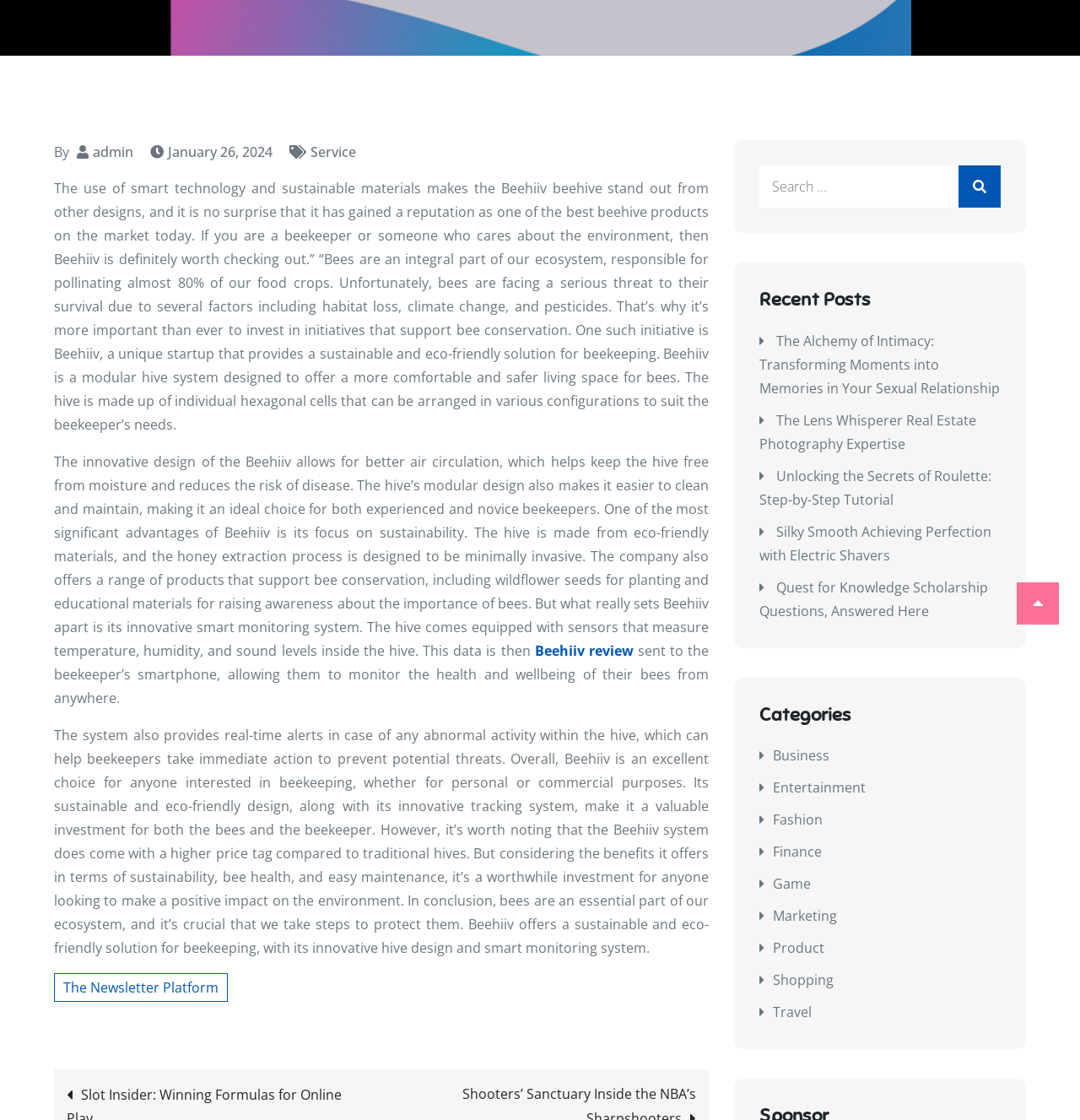Identify the bounding box for the UI element described as: "many North Americans". The coordinates should be four float numbers between 0 and 1, i.e., [left, top, right, bottom].

None